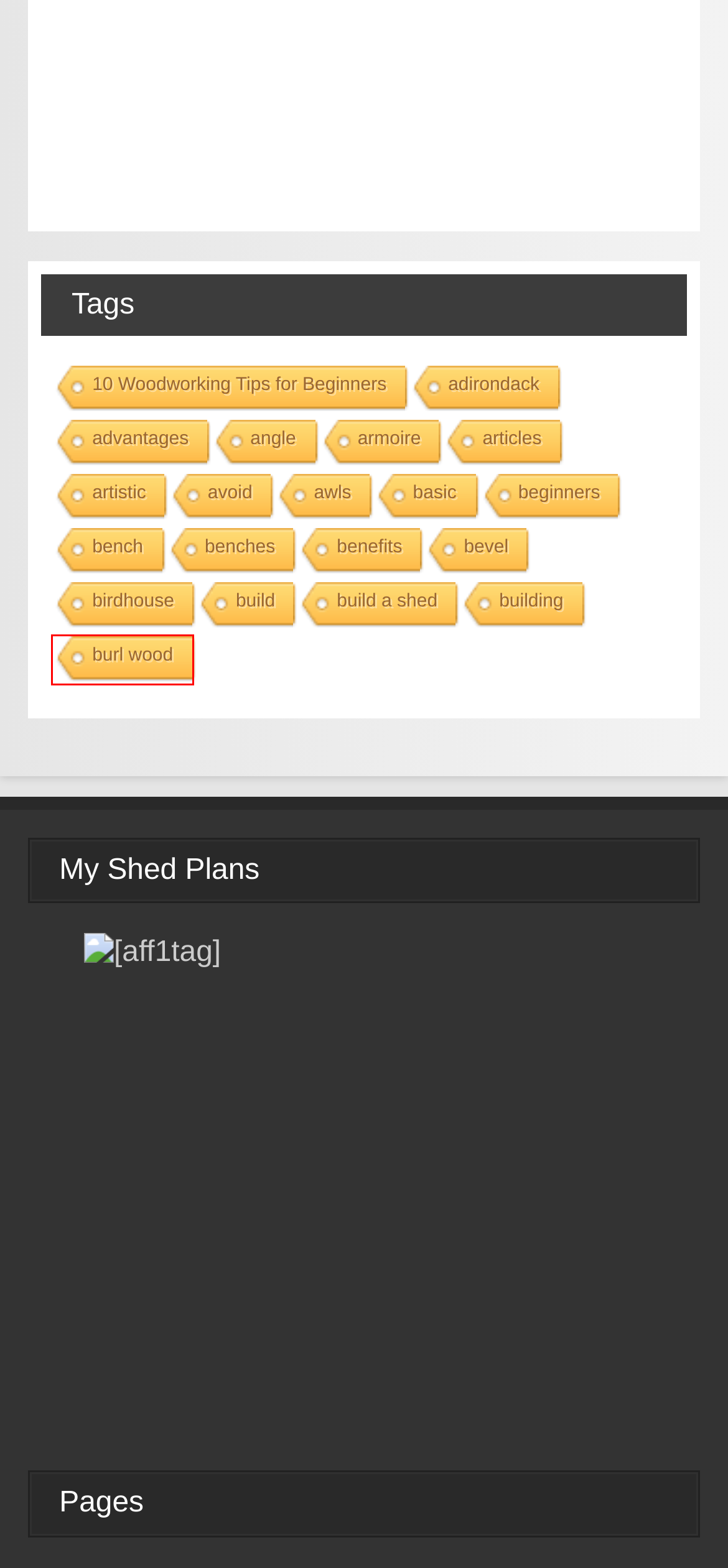You have received a screenshot of a webpage with a red bounding box indicating a UI element. Please determine the most fitting webpage description that matches the new webpage after clicking on the indicated element. The choices are:
A. burl wood Archives - Woodworking Plans
B. 10 Woodworking Tips for Beginners Archives - Woodworking Plans
C. awls Archives - Woodworking Plans
D. avoid Archives - Woodworking Plans
E. benefits Archives - Woodworking Plans
F. artistic Archives - Woodworking Plans
G. benches Archives - Woodworking Plans
H. adirondack Archives - Woodworking Plans

A